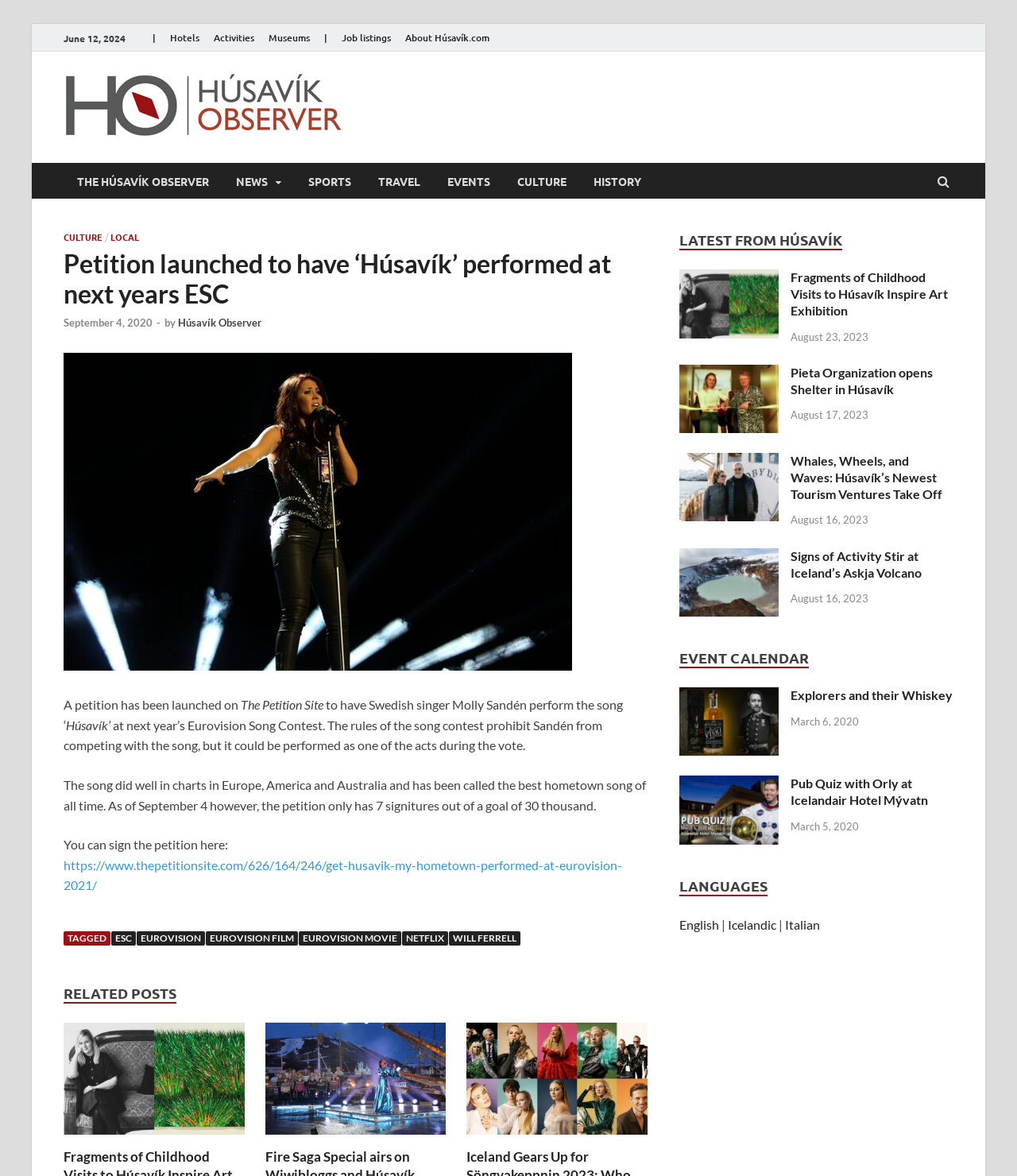What is the date of the article?
Deliver a detailed and extensive answer to the question.

I found the date of the article by looking at the heading 'Petition launched to have ‘Húsavík’ performed at next years ESC' and its corresponding link 'September 4, 2020' which indicates the date of the article.